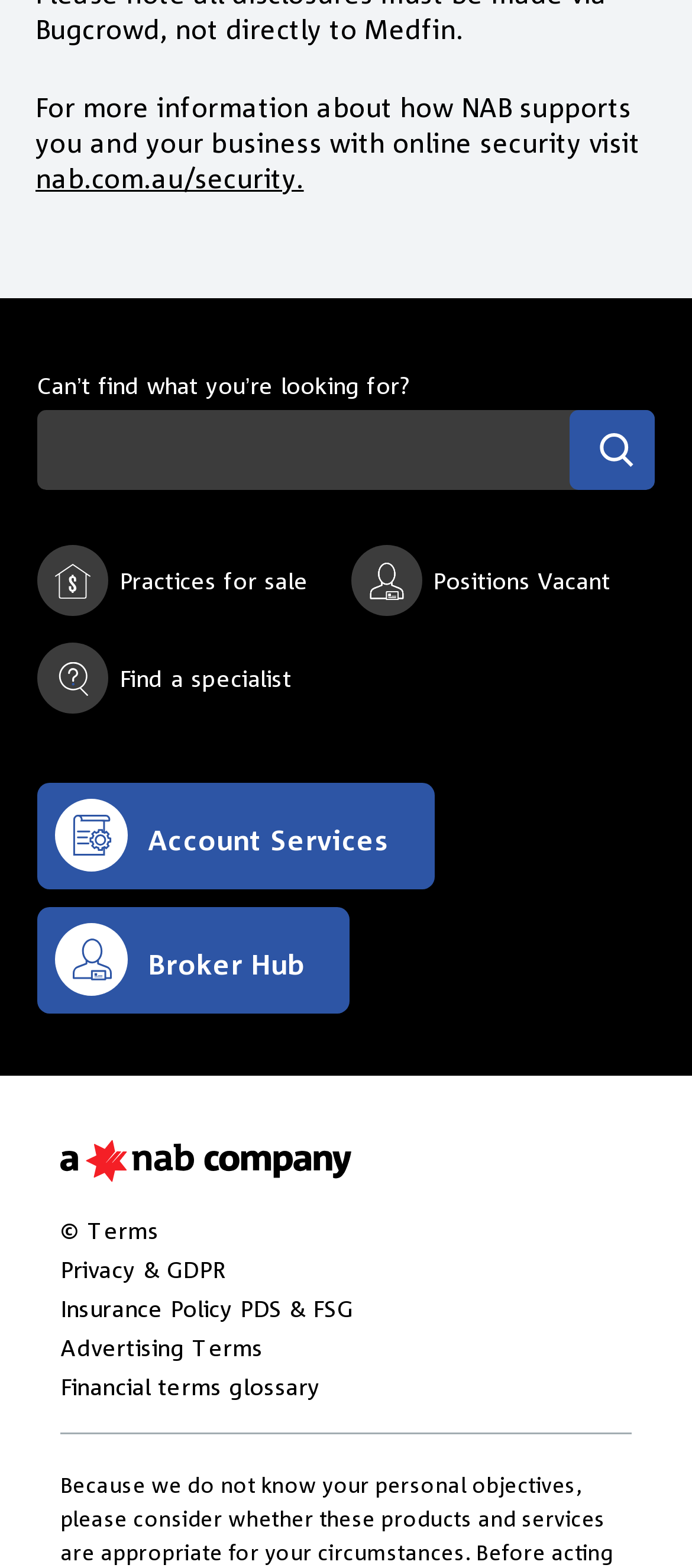What is the purpose of the 'nab.com.au/security' link?
From the details in the image, answer the question comprehensively.

The link 'nab.com.au/security' is mentioned in the context of 'how NAB supports you and your business with online security', suggesting that it provides information about online security.